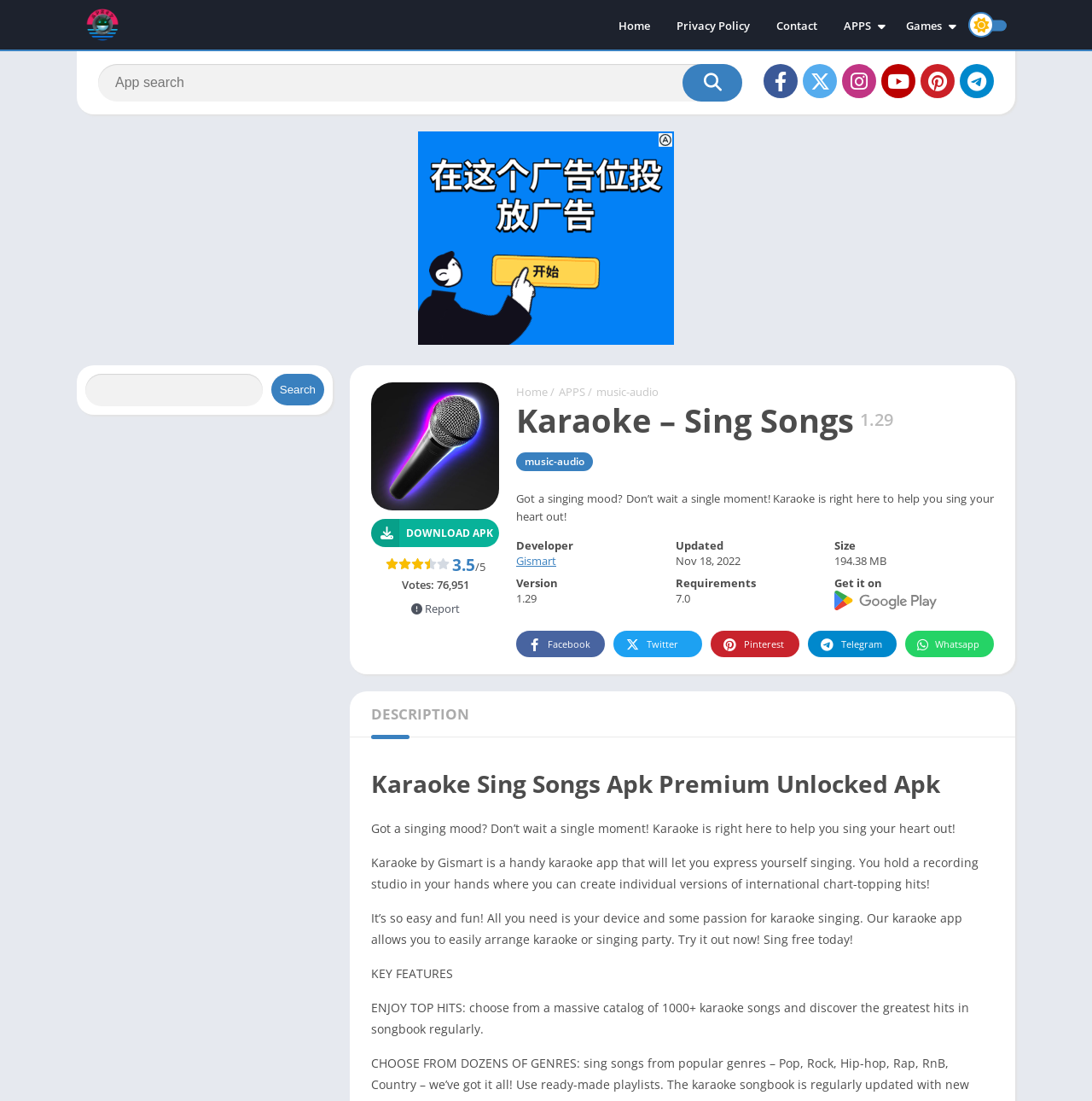Describe in detail what you see on the webpage.

This webpage is about a karaoke app, with a prominent heading "Karaoke – Sing Songs" at the top. Below the heading, there is a brief description of the app, encouraging users to sing their heart out. 

At the top of the page, there is a navigation menu with links to "Home", "Privacy Policy", "Contact", and "APPS", followed by a list of categories including "Art & Design", "Beauty", "Communication", and more. 

On the left side of the page, there is a search bar with a "Search" button next to it. Below the search bar, there are social media links to Facebook, Twitter, Instagram, YouTube, Pinterest, and Telegram.

The main content of the page is divided into two sections. The left section has a large iframe, and below it, there are links to "Home", "APPS", and "music-audio". The right section has a heading "Karaoke – Sing Songs" followed by a brief description, a "DOWNLOAD APK" button, and a rating section with 3.5 out of 5 stars and 76,951 votes. 

Below the rating section, there is a "Report" button and information about the app's developer, update date, size, version, and requirements. There is also a "Get it on Google Play" button with a Google Play logo. 

At the bottom of the page, there are more social media links to Facebook, Twitter, Pinterest, Telegram, and Whatsapp. Finally, there is a "DESCRIPTION" heading, but the actual description is not provided.